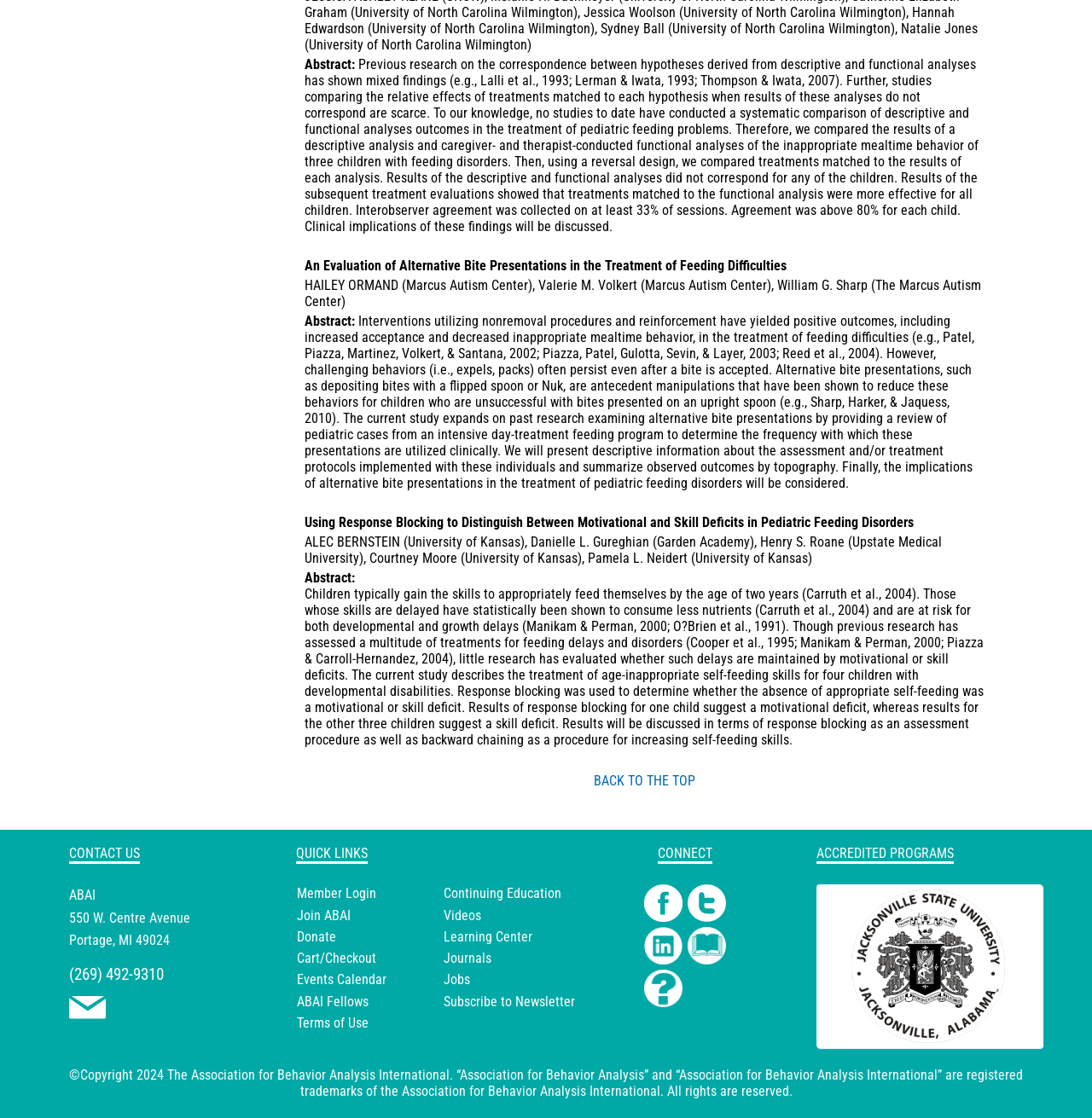Locate the bounding box coordinates of the element that needs to be clicked to carry out the instruction: "View ABAI events calendar". The coordinates should be given as four float numbers ranging from 0 to 1, i.e., [left, top, right, bottom].

[0.272, 0.869, 0.354, 0.884]